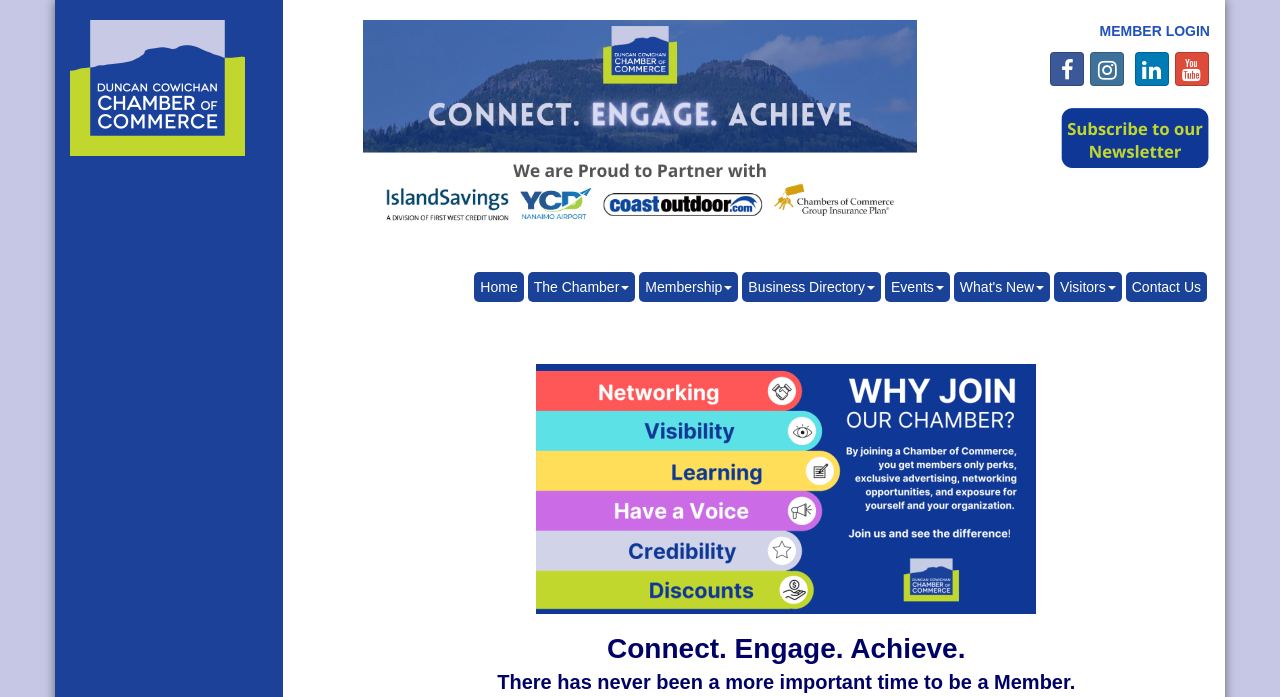Determine the bounding box coordinates of the section I need to click to execute the following instruction: "Click the MEMBER LOGIN link". Provide the coordinates as four float numbers between 0 and 1, i.e., [left, top, right, bottom].

[0.859, 0.033, 0.945, 0.055]